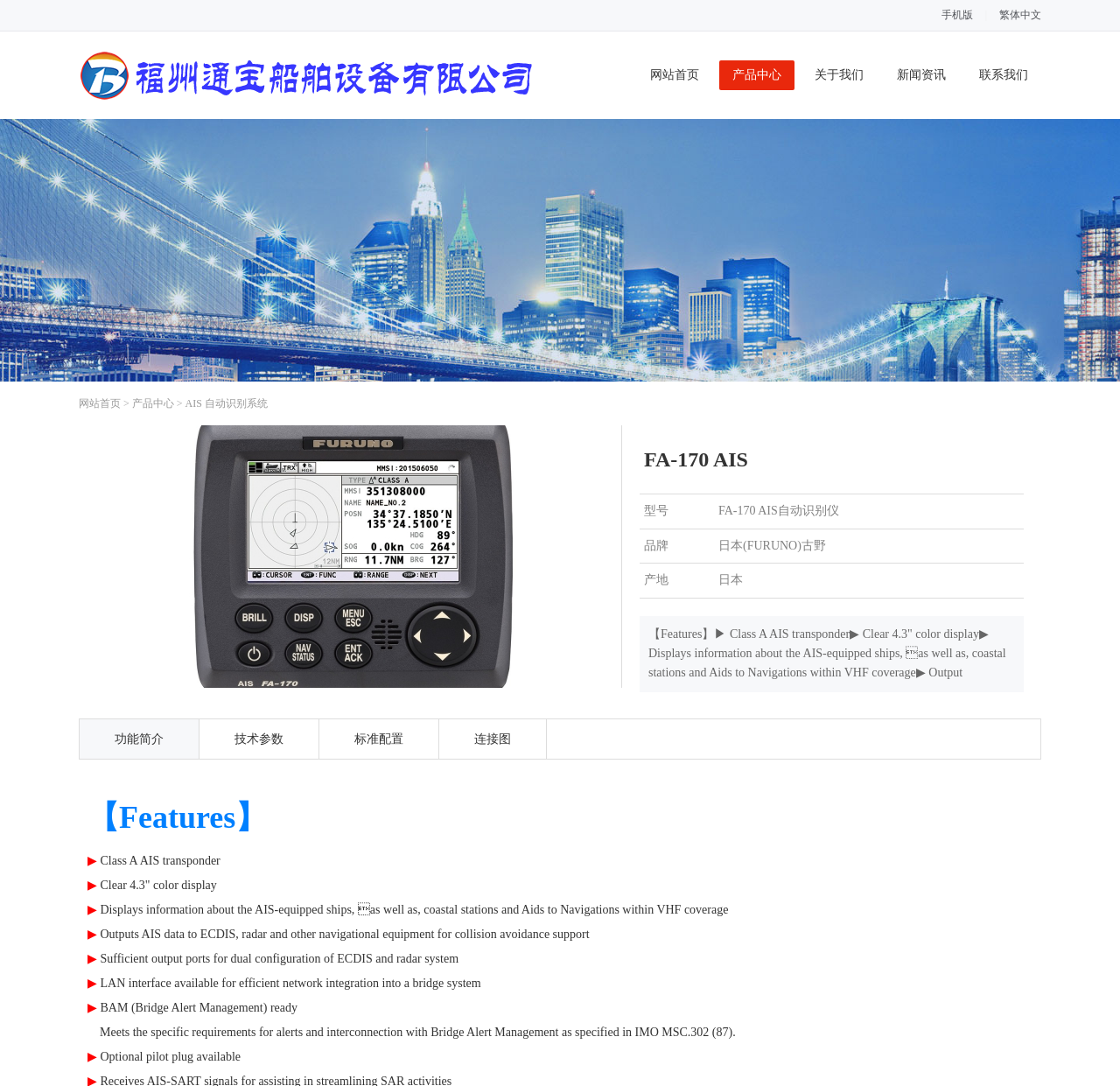Please answer the following question using a single word or phrase: 
What is the purpose of the AIS data output?

collision avoidance support